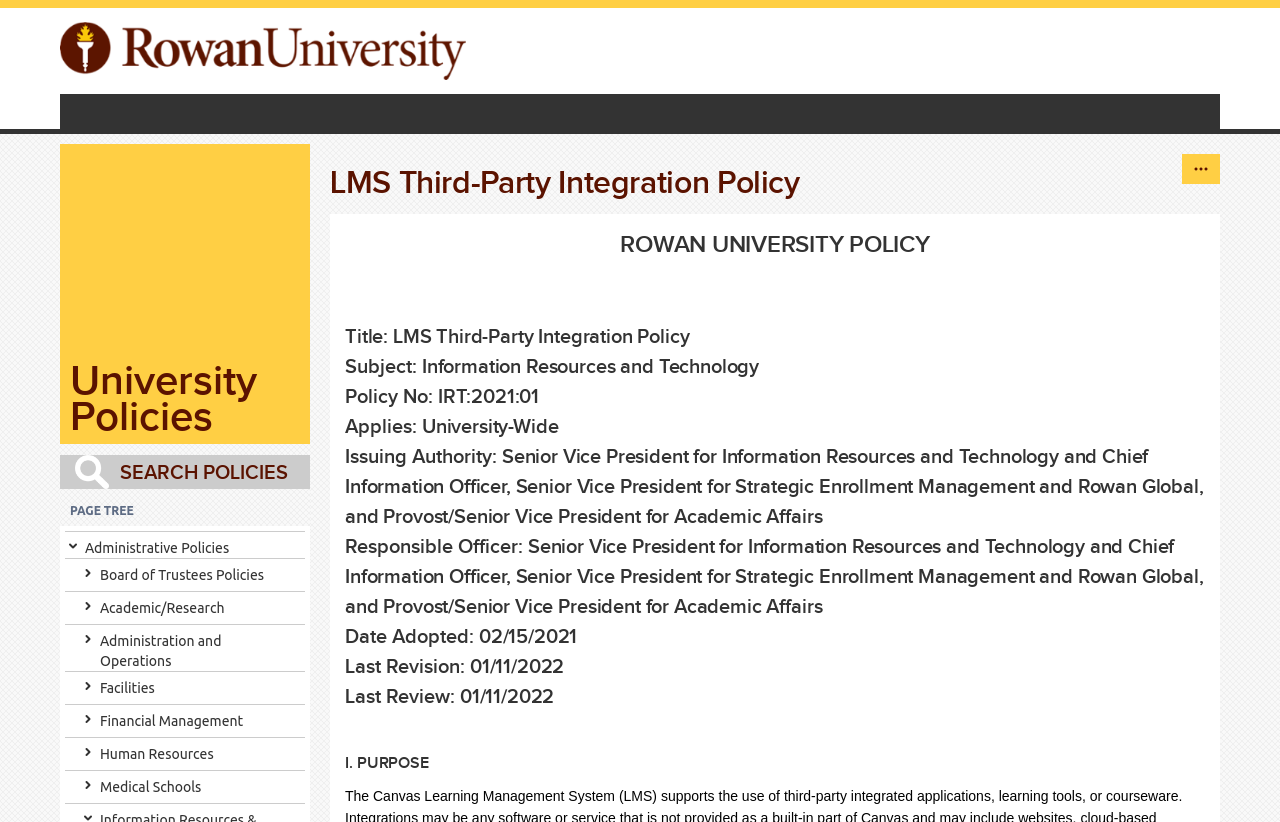What is the policy title?
Using the image, answer in one word or phrase.

LMS Third-Party Integration Policy